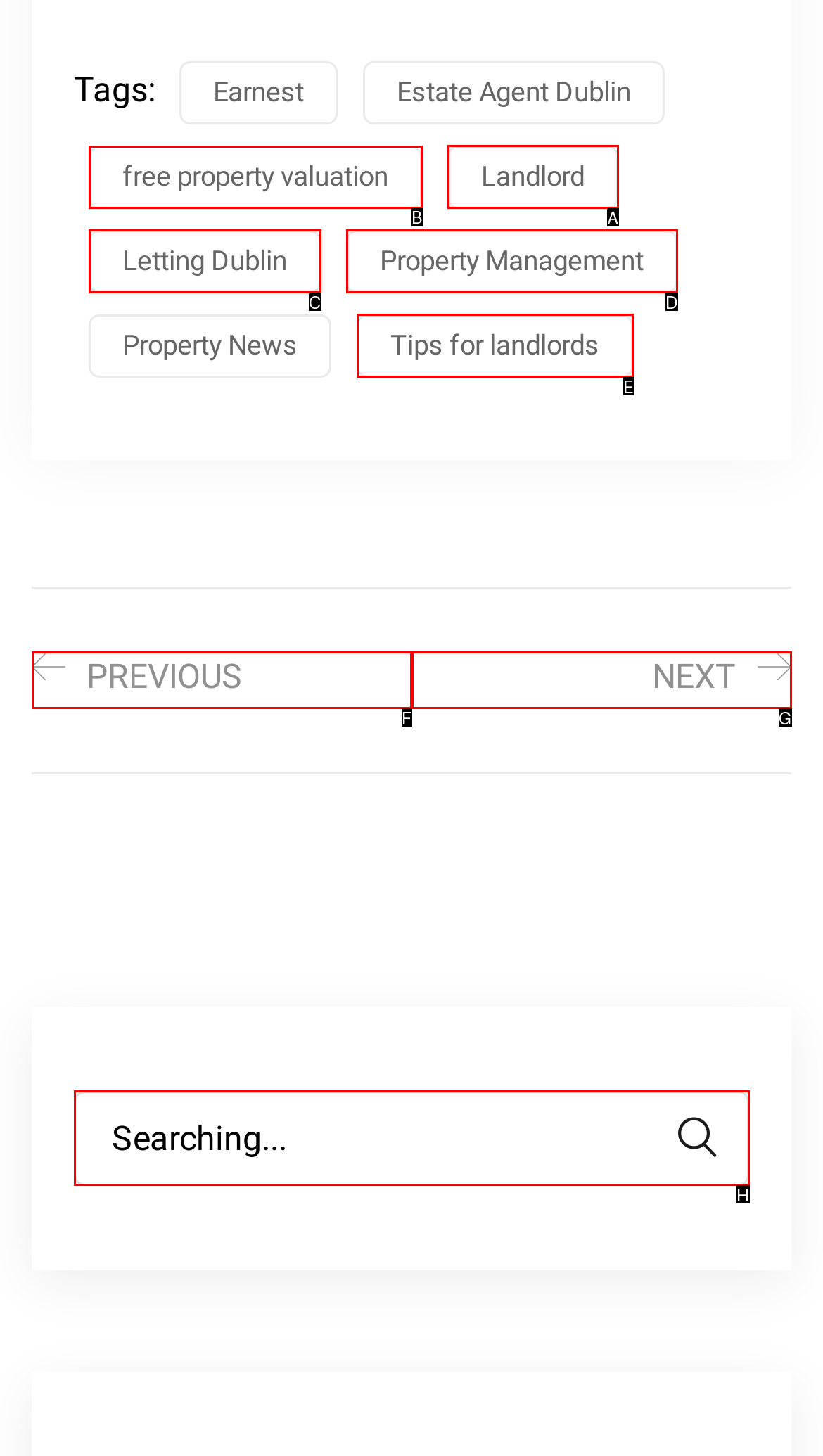Point out the HTML element I should click to achieve the following: Click on the 'free property valuation' link Reply with the letter of the selected element.

B